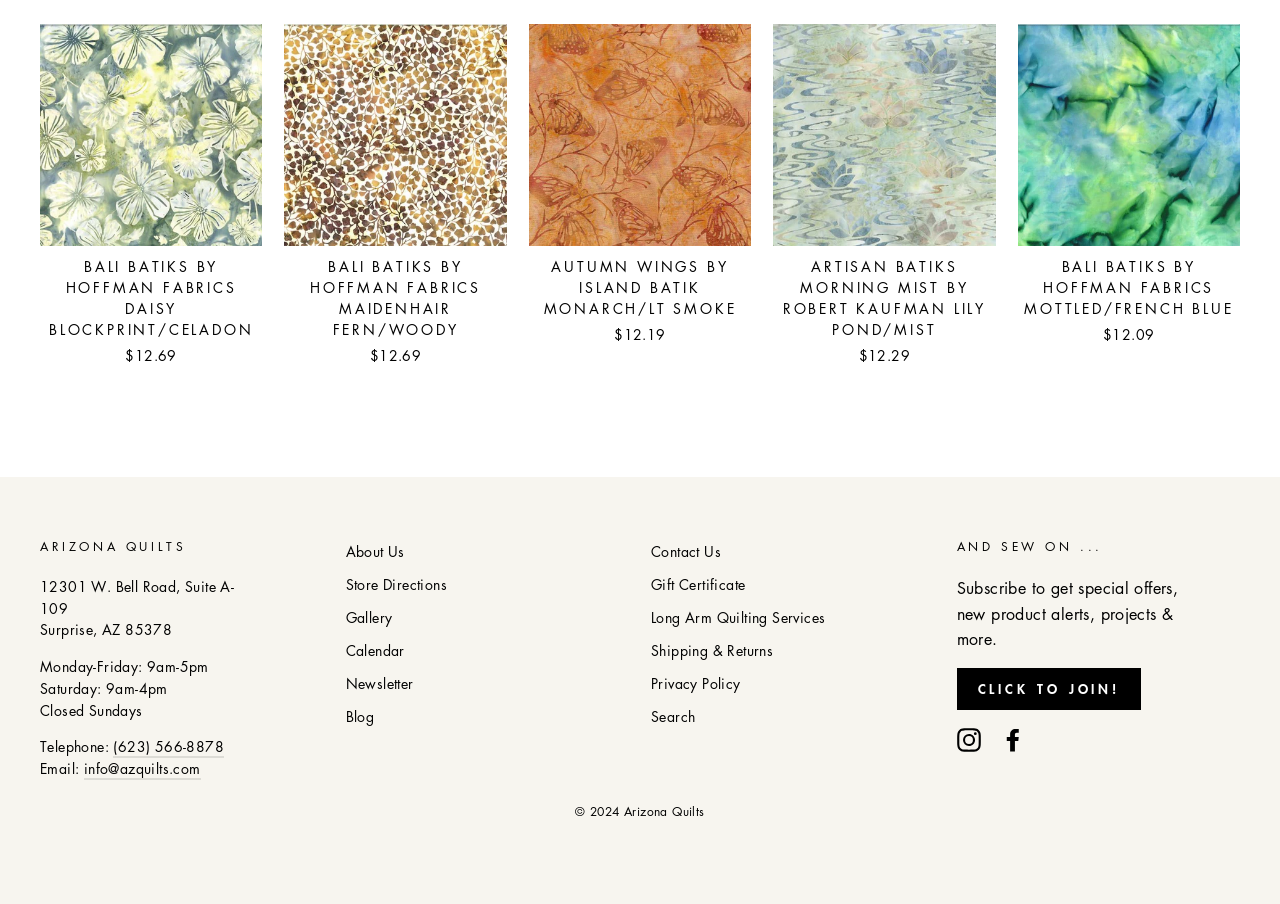Highlight the bounding box coordinates of the region I should click on to meet the following instruction: "View the Instagram page".

[0.747, 0.803, 0.766, 0.832]